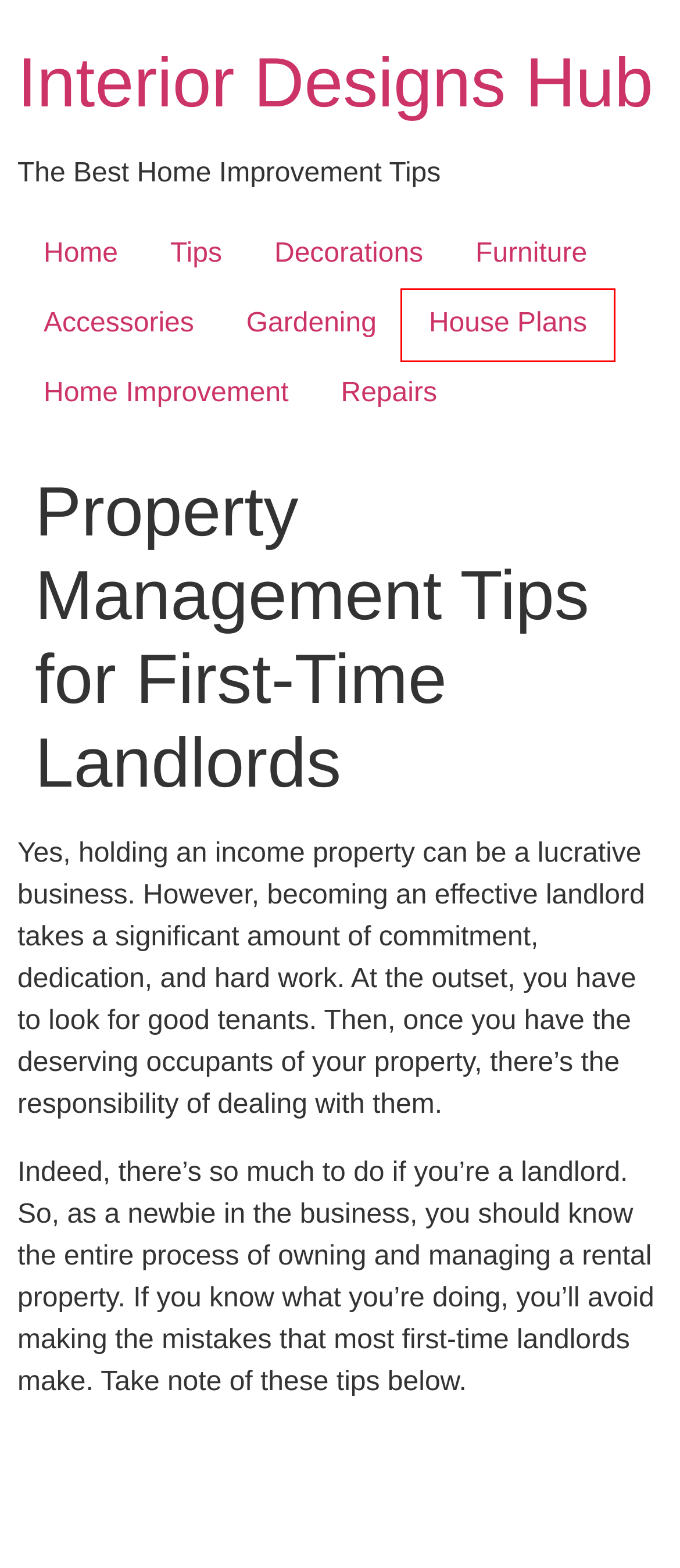Given a webpage screenshot with a red bounding box around a particular element, identify the best description of the new webpage that will appear after clicking on the element inside the red bounding box. Here are the candidates:
A. Gardening Archives - Interior Designs Hub
B. Decorations Archives - Interior Designs Hub
C. House Plans Archives - Interior Designs Hub
D. Accessories Archives - Interior Designs Hub
E. Interior Designs Hub - The Best Home Improvement Tips
F. Furnitures Archives - Interior Designs Hub
G. Home Improvement Archives - Interior Designs Hub
H. Appliance Repairs Archives - Interior Designs Hub

C